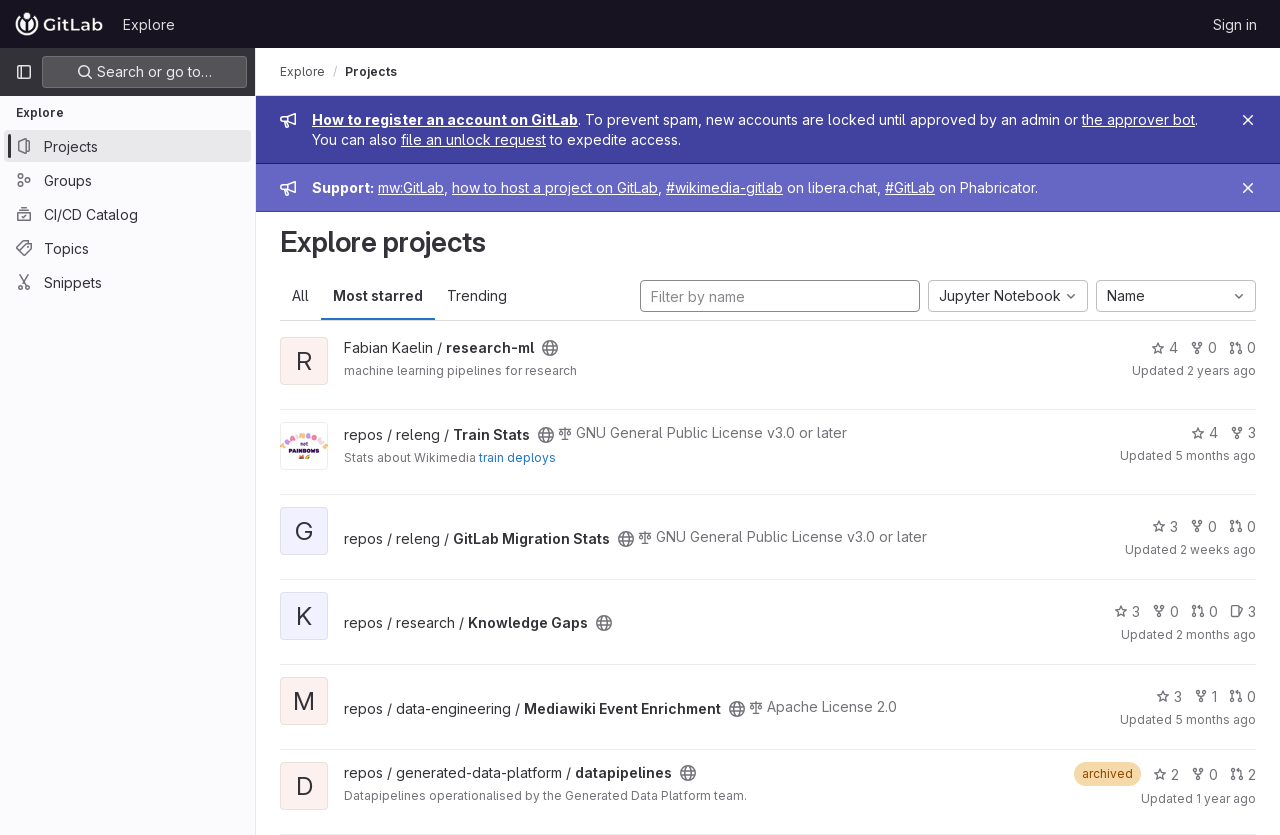Use a single word or phrase to answer the question: What is the name of the project on the top?

research-ml